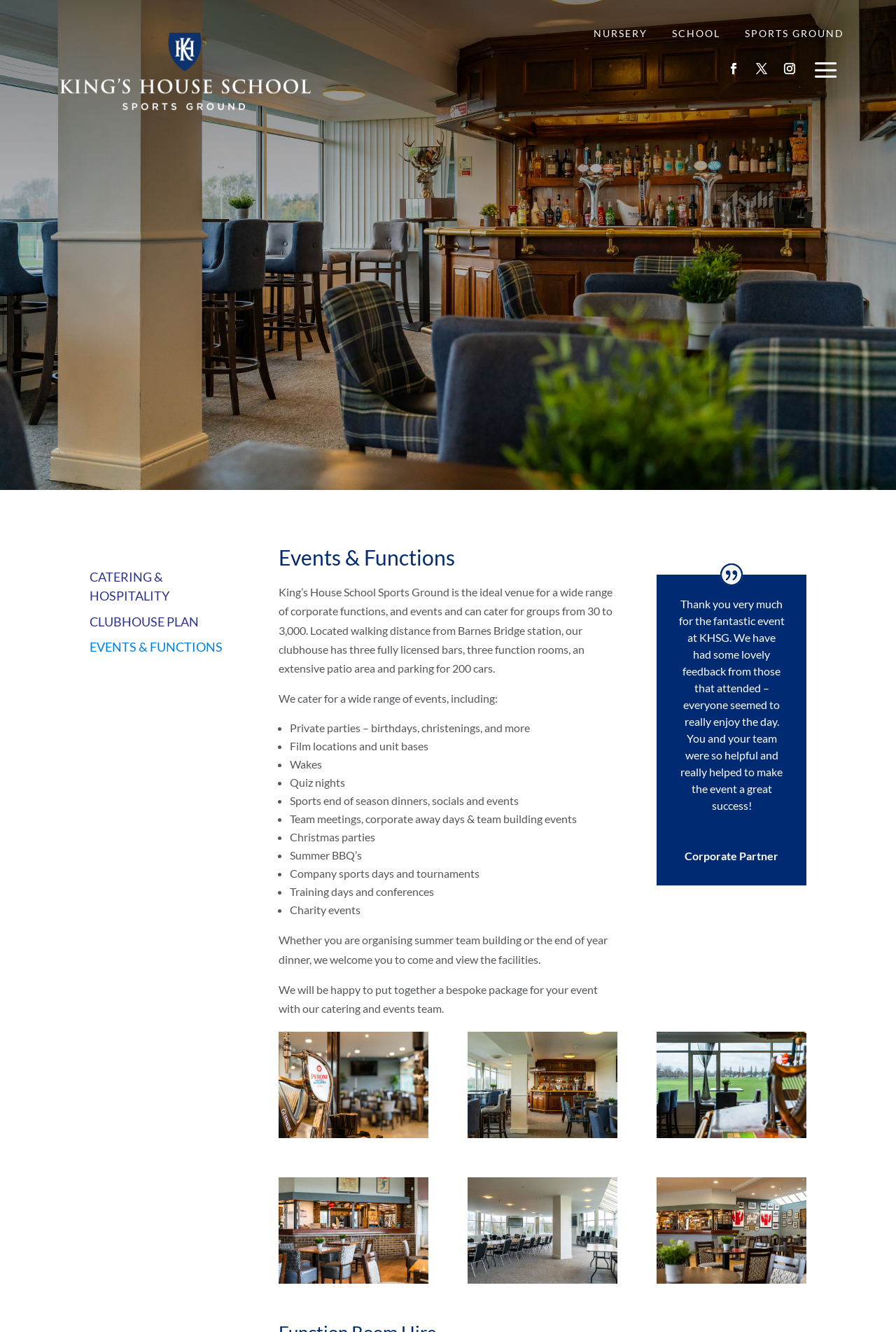Please provide the bounding box coordinate of the region that matches the element description: CLUBHOUSE PLAN. Coordinates should be in the format (top-left x, top-left y, bottom-right x, bottom-right y) and all values should be between 0 and 1.

[0.1, 0.461, 0.222, 0.472]